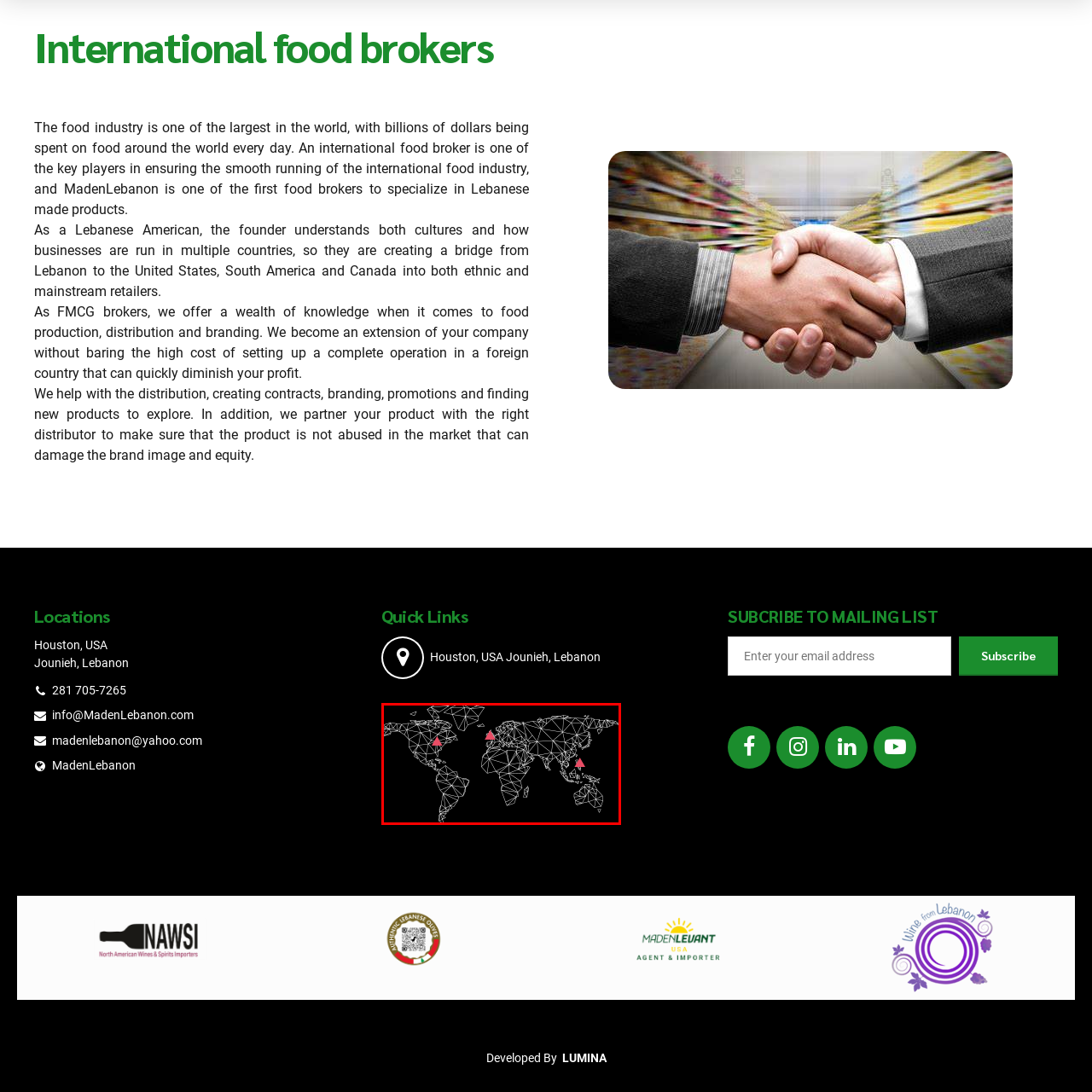What is the background color of the world map?
Inspect the image within the red bounding box and respond with a detailed answer, leveraging all visible details.

The caption describes the world map as being outlined in thin white lines on a dark background, implying that the background is a dark color to provide contrast to the white lines and red indicators.